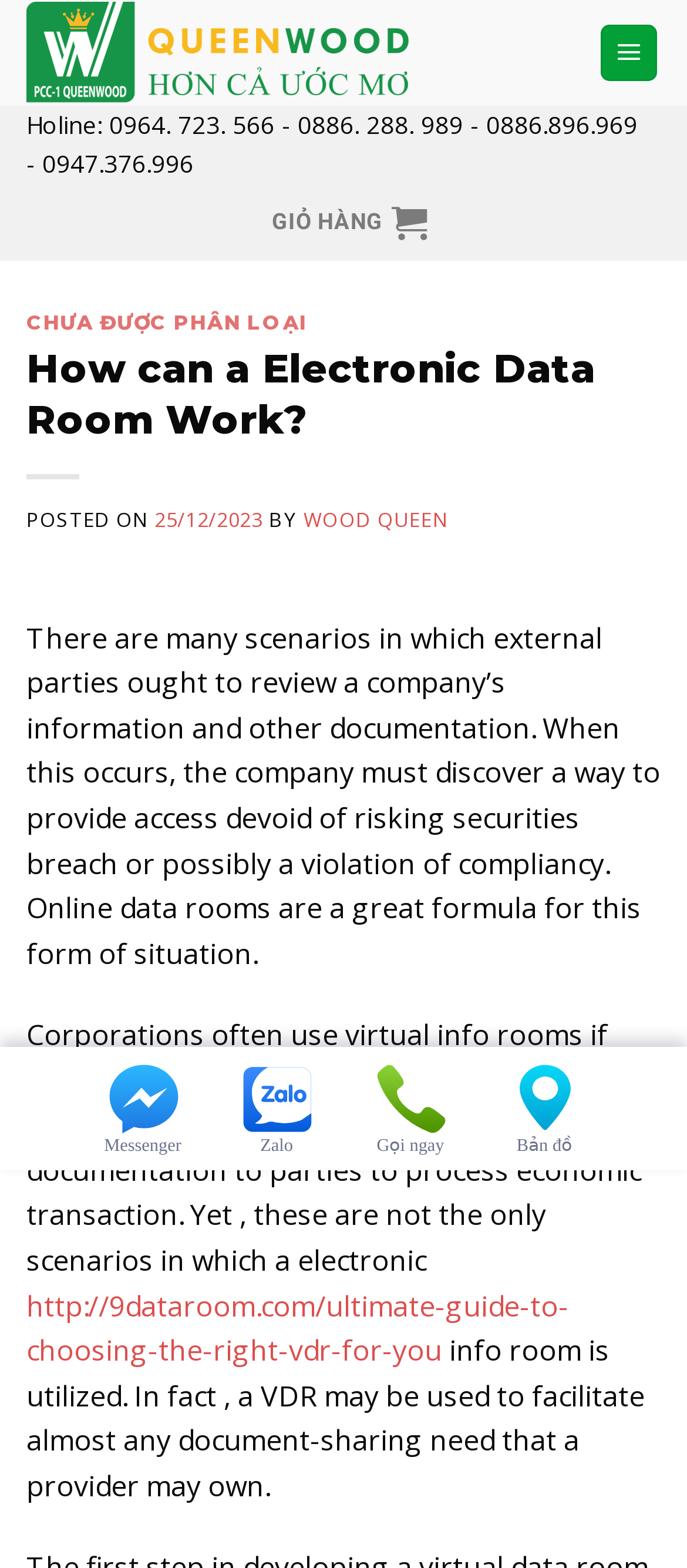Please mark the bounding box coordinates of the area that should be clicked to carry out the instruction: "View the GIỎ HÀNG page".

[0.396, 0.116, 0.622, 0.166]